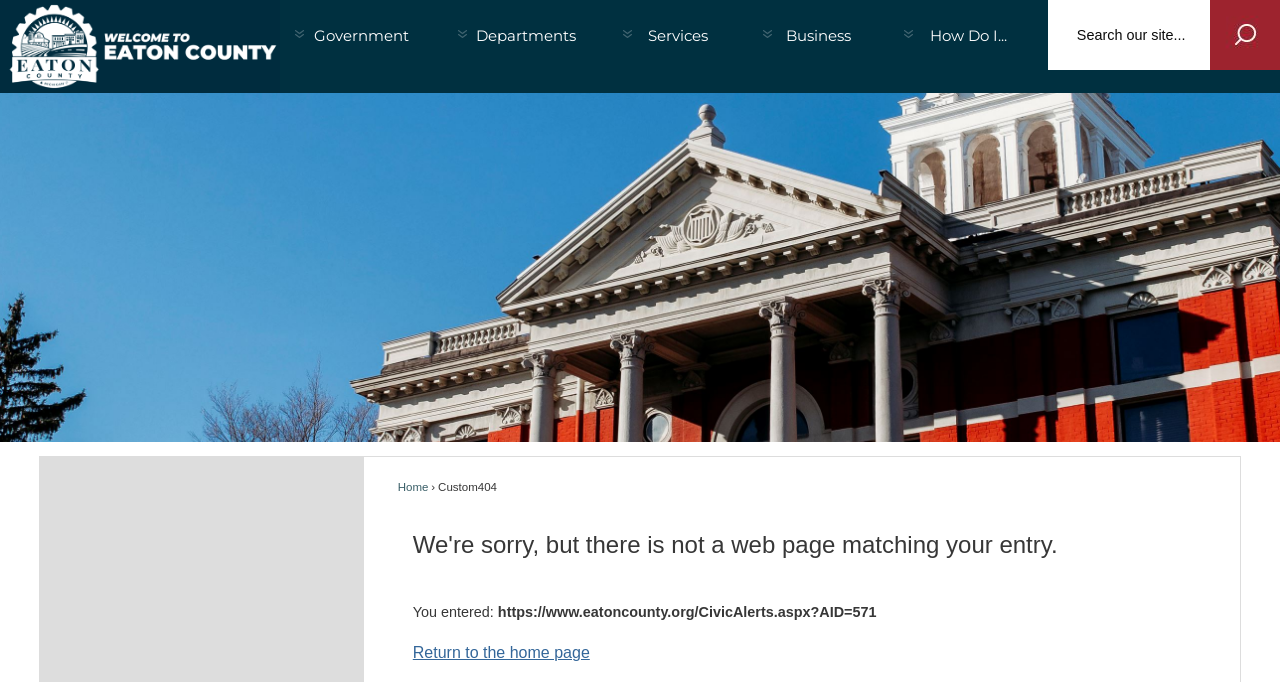What is the purpose of the search box?
Make sure to answer the question with a detailed and comprehensive explanation.

The search box is located at the top right corner of the webpage, and it has a textbox and a search button. This suggests that users can input keywords to search for specific content within the website.